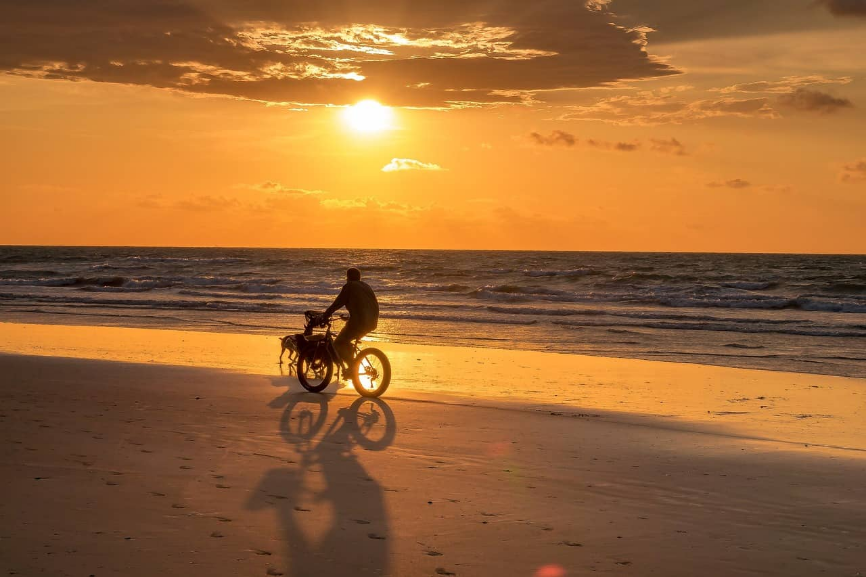What color are the clouds in the sky?
Kindly give a detailed and elaborate answer to the question.

The caption describes the sky as being 'adorned with soft clouds, bathed in hues of orange and gold', indicating that the clouds are colored in shades of orange and gold.